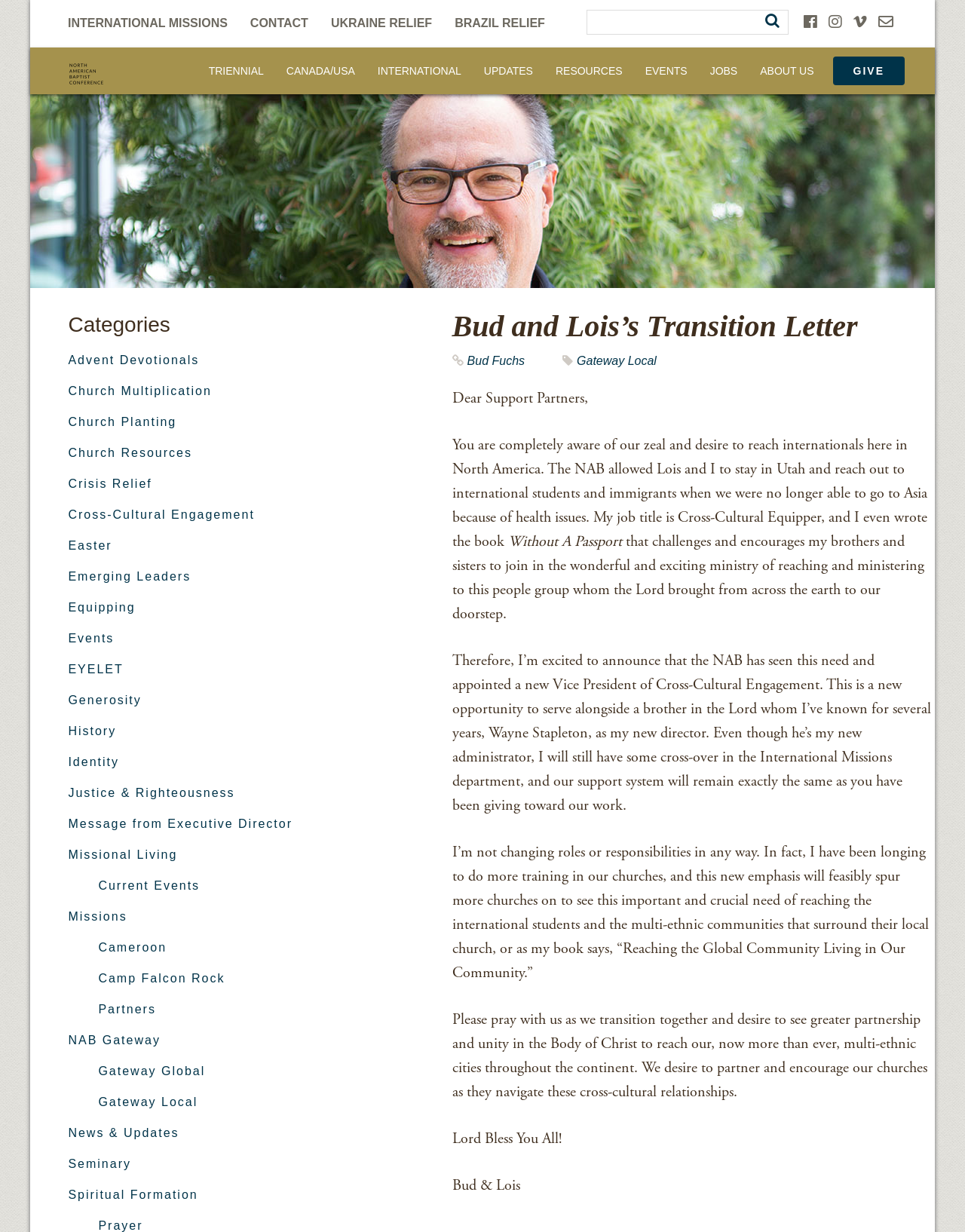Using the information in the image, give a comprehensive answer to the question: 
What is the name of the new director mentioned in the article?

I found the answer by looking at the text 'my new director, Wayne Stapleton' which is located in the article, indicating that the name of the new director mentioned in the article is Wayne Stapleton.